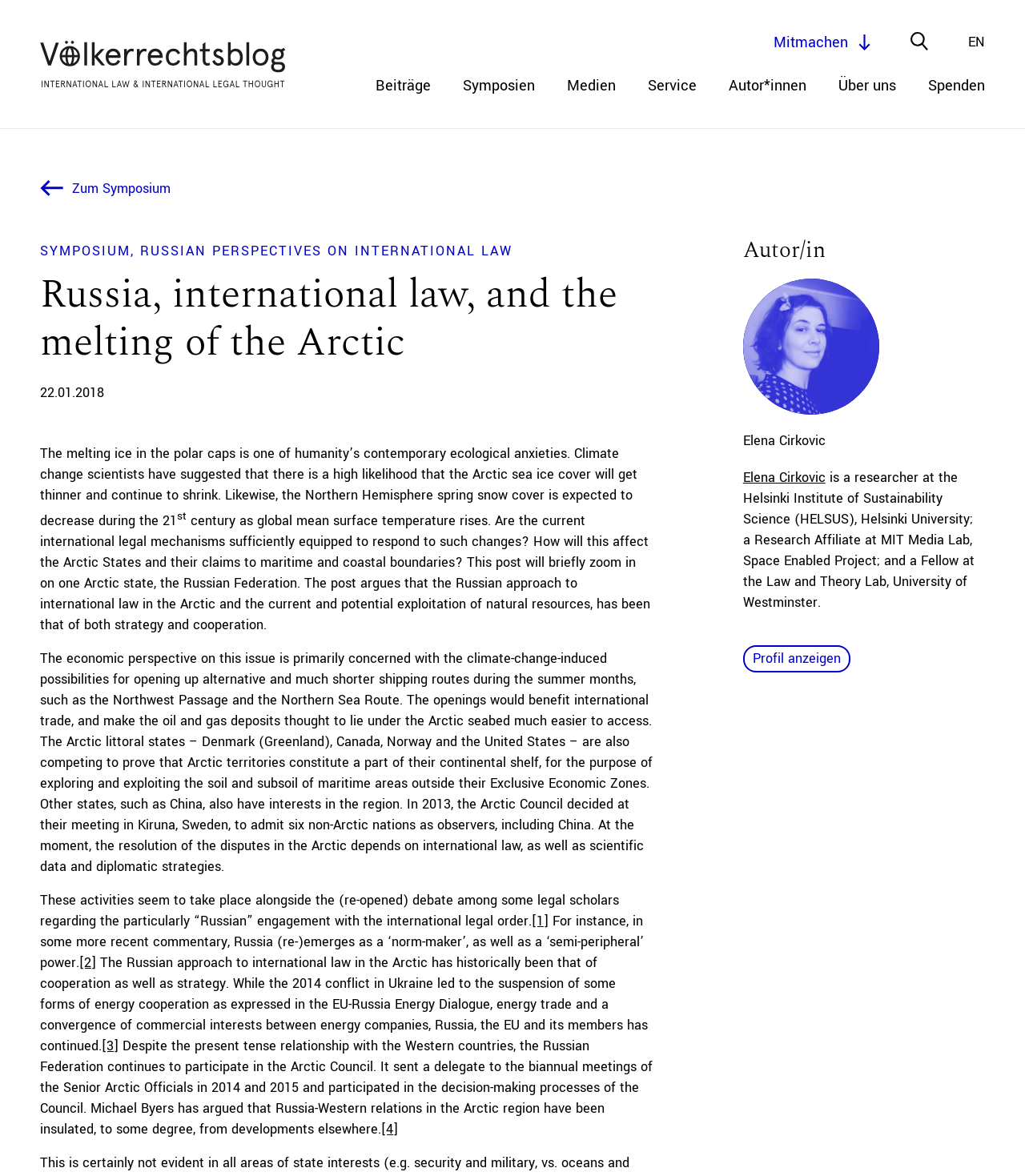Please determine the bounding box coordinates, formatted as (top-left x, top-left y, bottom-right x, bottom-right y), with all values as floating point numbers between 0 and 1. Identify the bounding box of the region described as: Russian Perspectives on International Law

[0.137, 0.206, 0.5, 0.221]